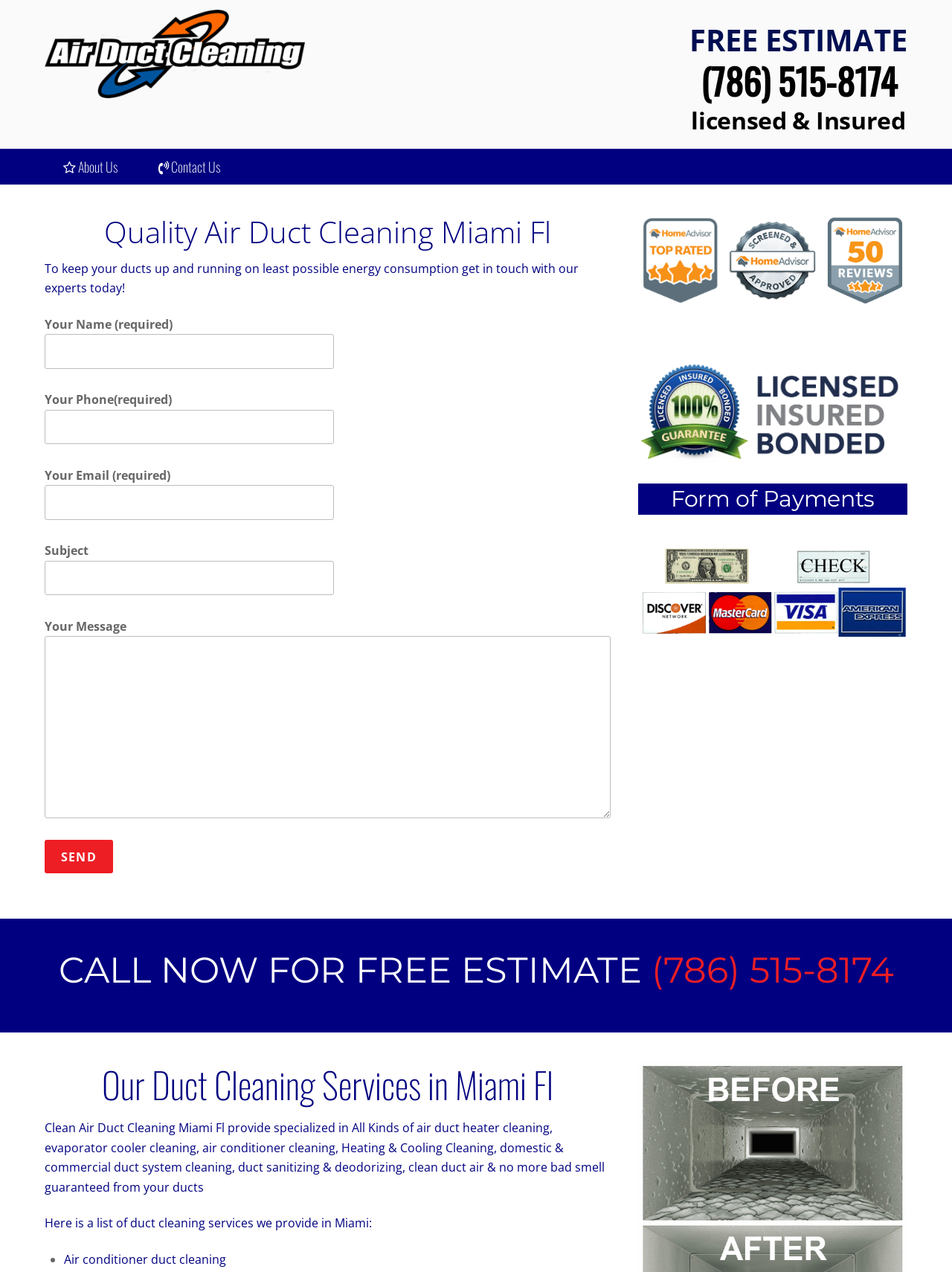Analyze and describe the webpage in a detailed narrative.

The webpage is about Best Price Air Duct Cleaning Miami Fl, a company that provides air duct cleaning and dryer vent cleaning services in South Florida. At the top of the page, there is a logo with the company name and a call-to-action to get a free estimate. Below the logo, there are three headings: "FREE ESTIMATE", "(786) 515-8174", and "licensed & Insured", which are aligned to the right side of the page.

On the left side of the page, there is a section with a heading "Quality Air Duct Cleaning Miami Fl" followed by a paragraph of text that explains the importance of keeping air ducts clean to reduce energy consumption. Below this section, there is a contact form with fields for name, phone number, email, subject, and message, along with a "Send" button.

To the right of the contact form, there are four images: one with the company logo, one with a licensed and insured badge, one with a form of payment logo, and one with a call-to-action to contact the company. Above the images, there is a heading "Form of Payments".

Further down the page, there is a heading "CALL NOW FOR FREE ESTIMATE (786) 515-8174" with a link to the phone number. Below this, there is a section with a heading "Our Duct Cleaning Services in Miami Fl" followed by a detailed description of the services provided, including air duct heater cleaning, evaporator cooler cleaning, and duct sanitizing. The services are listed in a bullet-point format, with each item starting with a "•" marker.

Overall, the webpage is designed to provide information about the company's services and to encourage visitors to contact them for a free estimate.